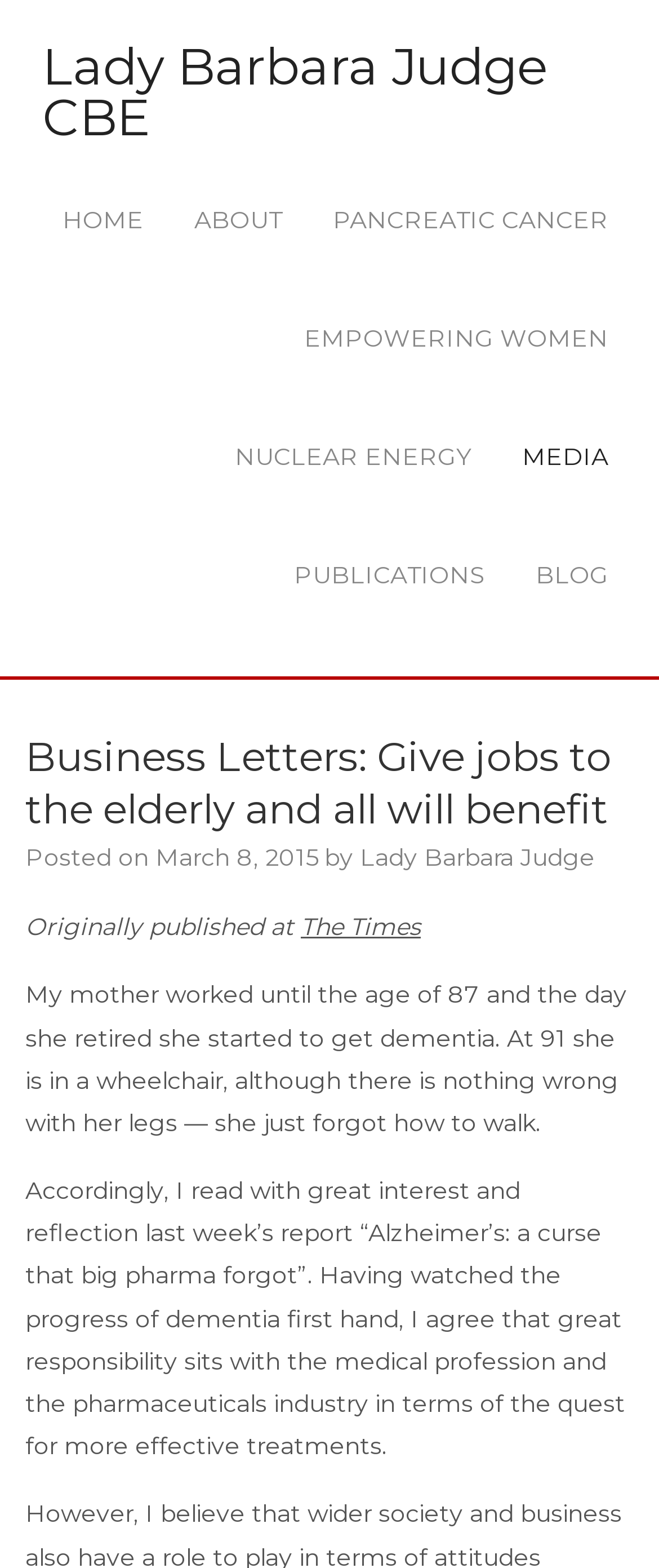Using the format (top-left x, top-left y, bottom-right x, bottom-right y), provide the bounding box coordinates for the described UI element. All values should be floating point numbers between 0 and 1: Lady Barbara Judge CBE

[0.064, 0.027, 0.936, 0.092]